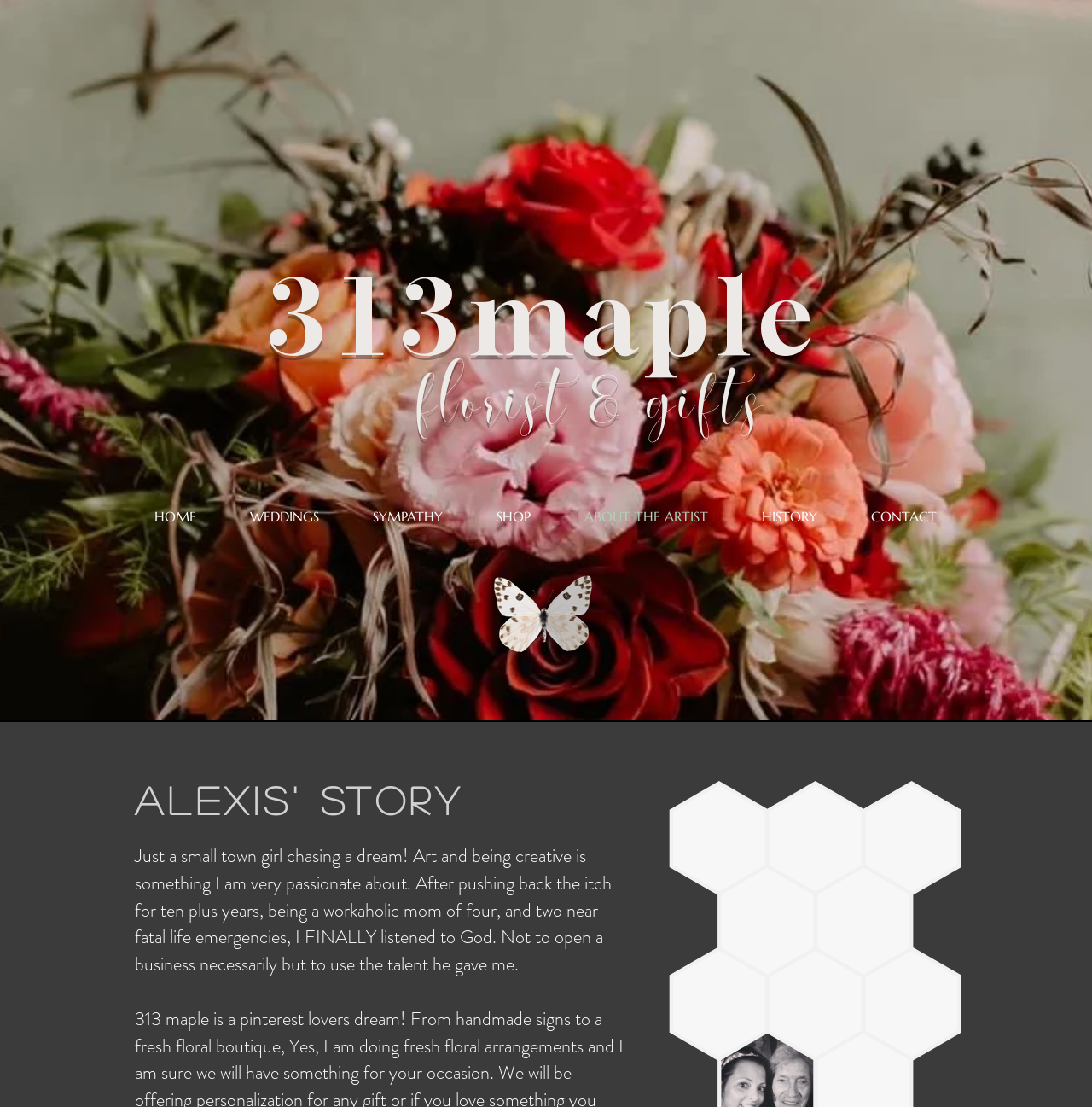What is the profession of the person described on the webpage?
Based on the image, answer the question with as much detail as possible.

The webpage has a heading 'florist & gifts', and the text describes the person's passion for art and creativity, which is related to being a florist.